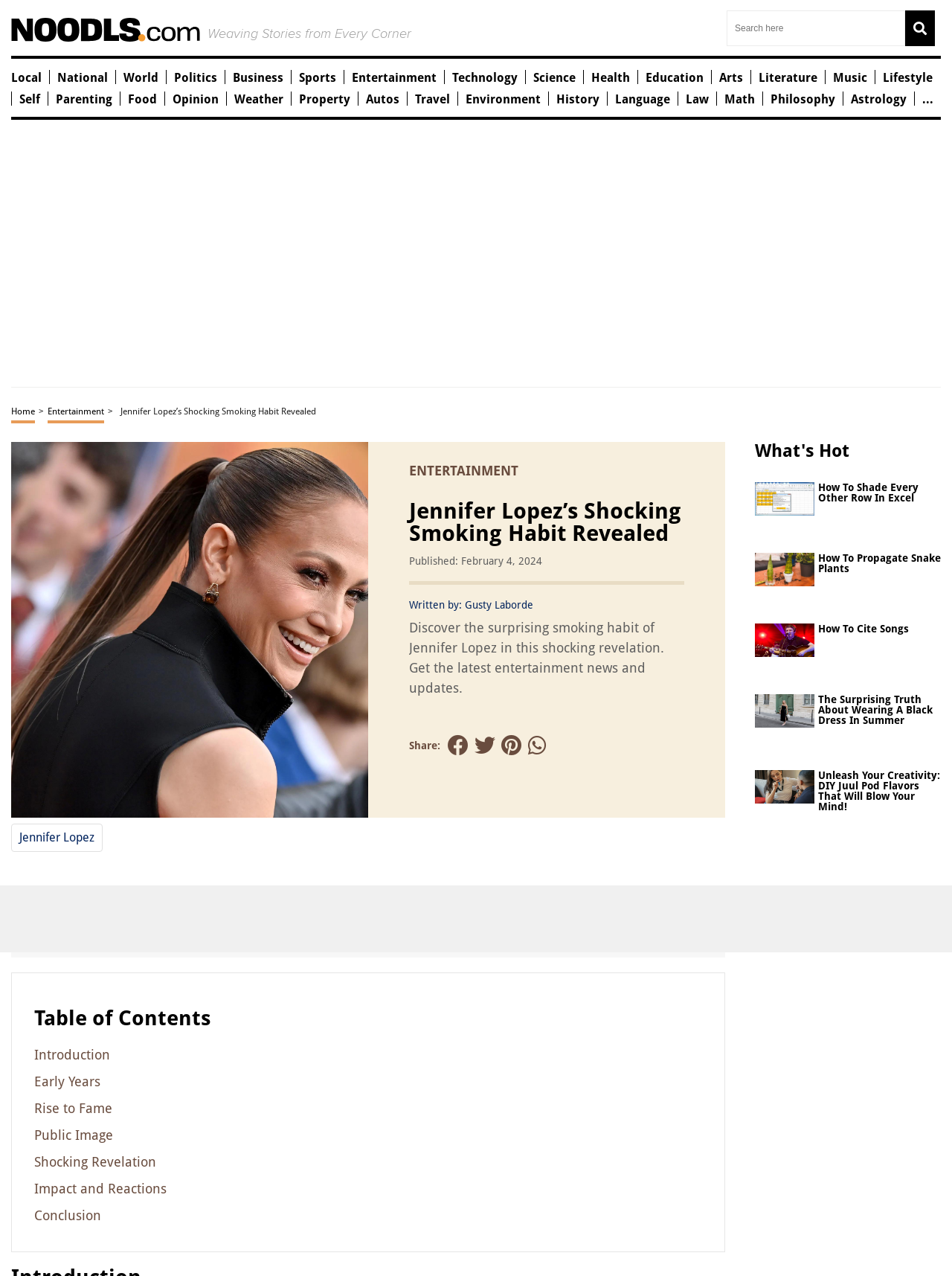What is the title of the article?
Using the picture, provide a one-word or short phrase answer.

Jennifer Lopez’s Shocking Smoking Habit Revealed